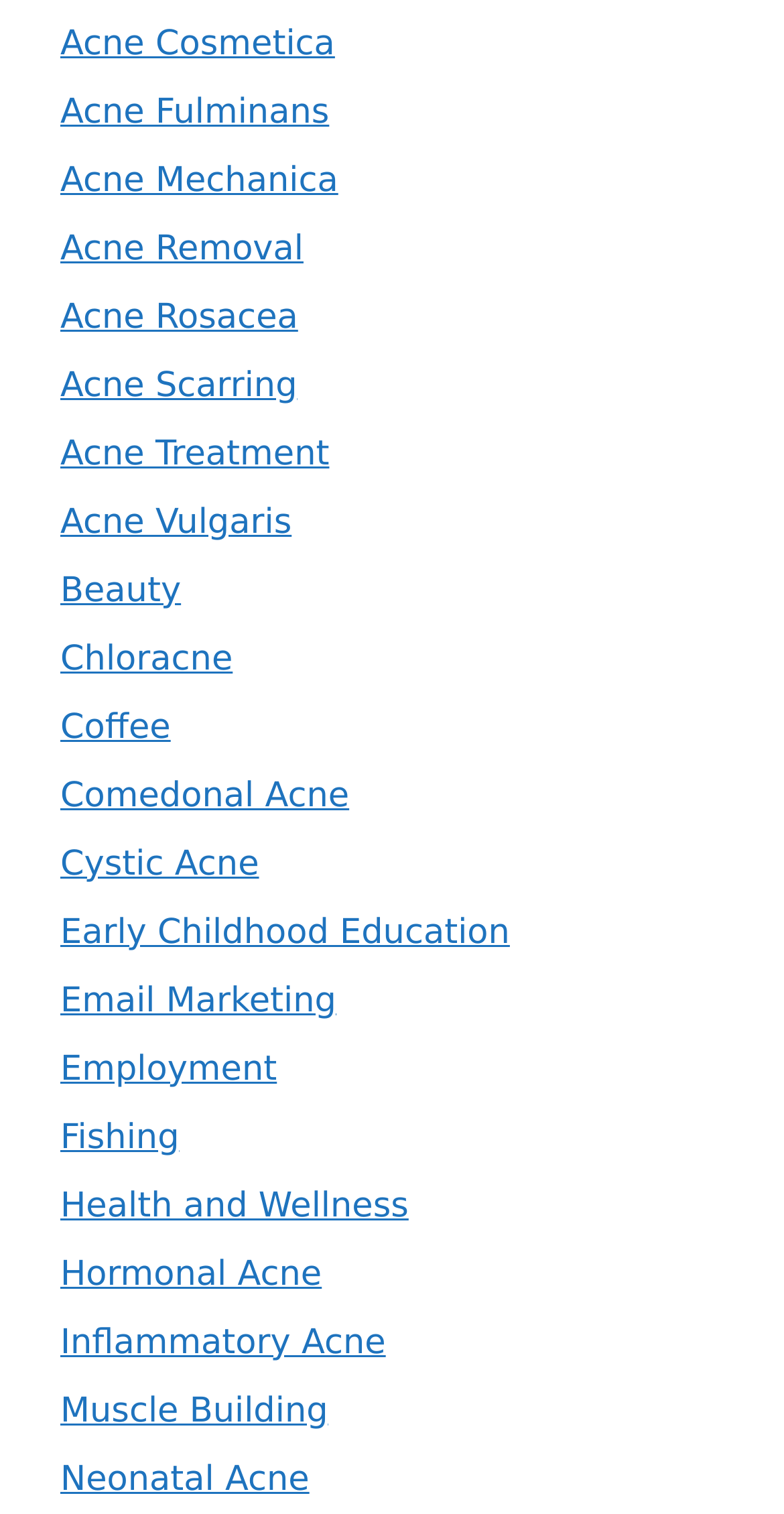Specify the bounding box coordinates of the element's region that should be clicked to achieve the following instruction: "Learn about Hormonal Acne". The bounding box coordinates consist of four float numbers between 0 and 1, in the format [left, top, right, bottom].

[0.077, 0.829, 0.41, 0.855]